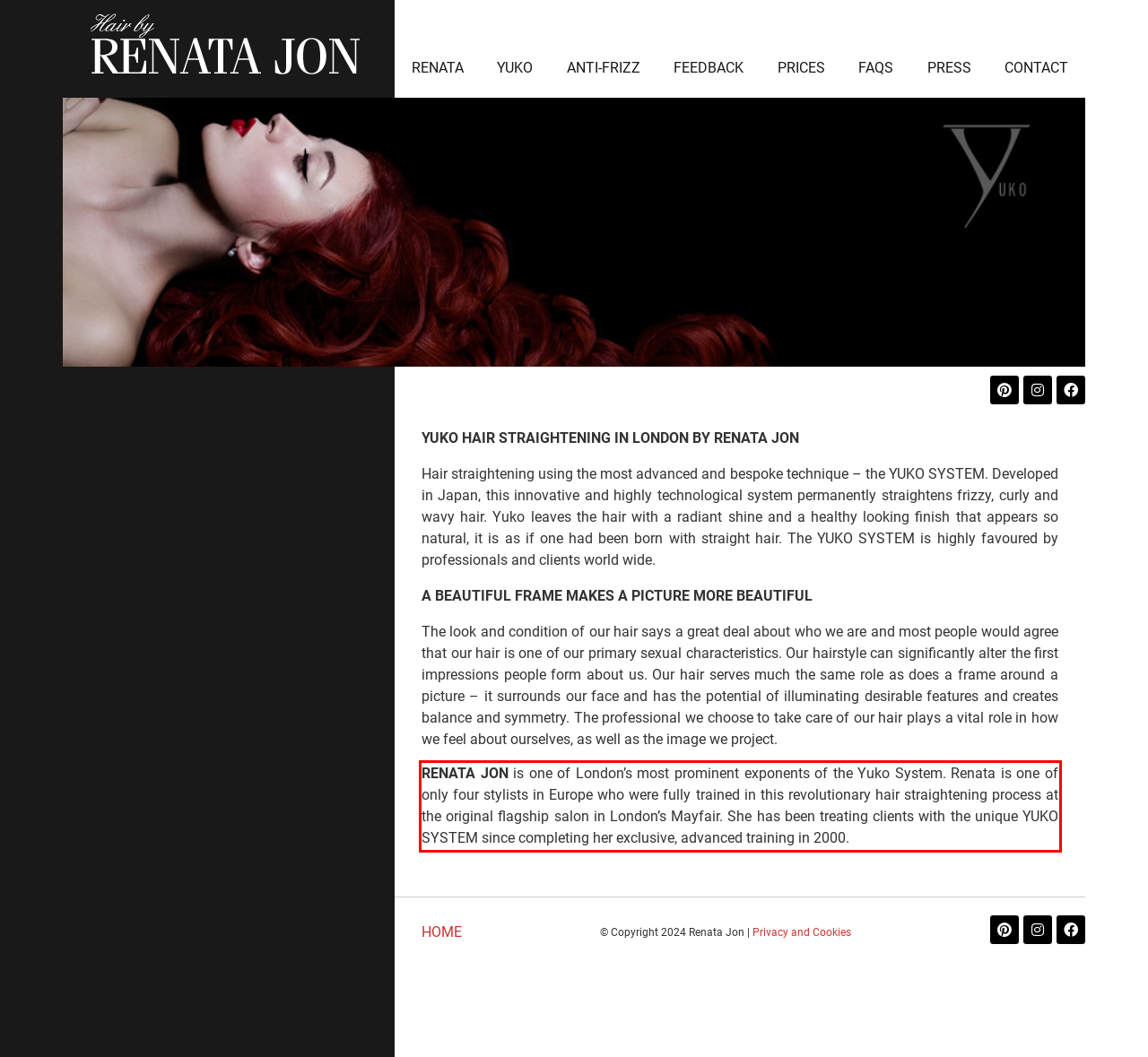View the screenshot of the webpage and identify the UI element surrounded by a red bounding box. Extract the text contained within this red bounding box.

RENATA JON is one of London’s most prominent exponents of the Yuko System. Renata is one of only four stylists in Europe who were fully trained in this revolutionary hair straightening process at the original flagship salon in London’s Mayfair. She has been treating clients with the unique YUKO SYSTEM since completing her exclusive, advanced training in 2000.